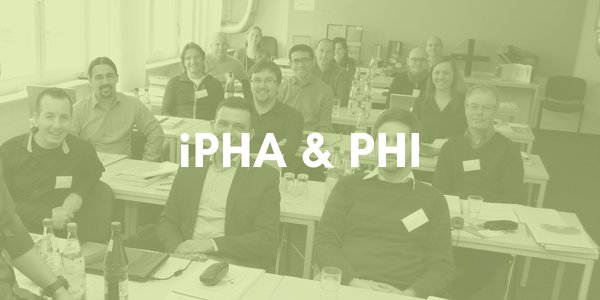Can you give a detailed response to the following question using the information from the image? What is the purpose of the event?

The event is part of a broader initiative, as referenced in the associated details, which aims to promote awareness and development of Net Zero Energy Buildings in India, with a focus on energy efficiency, especially in cooling-dominated climate zones.